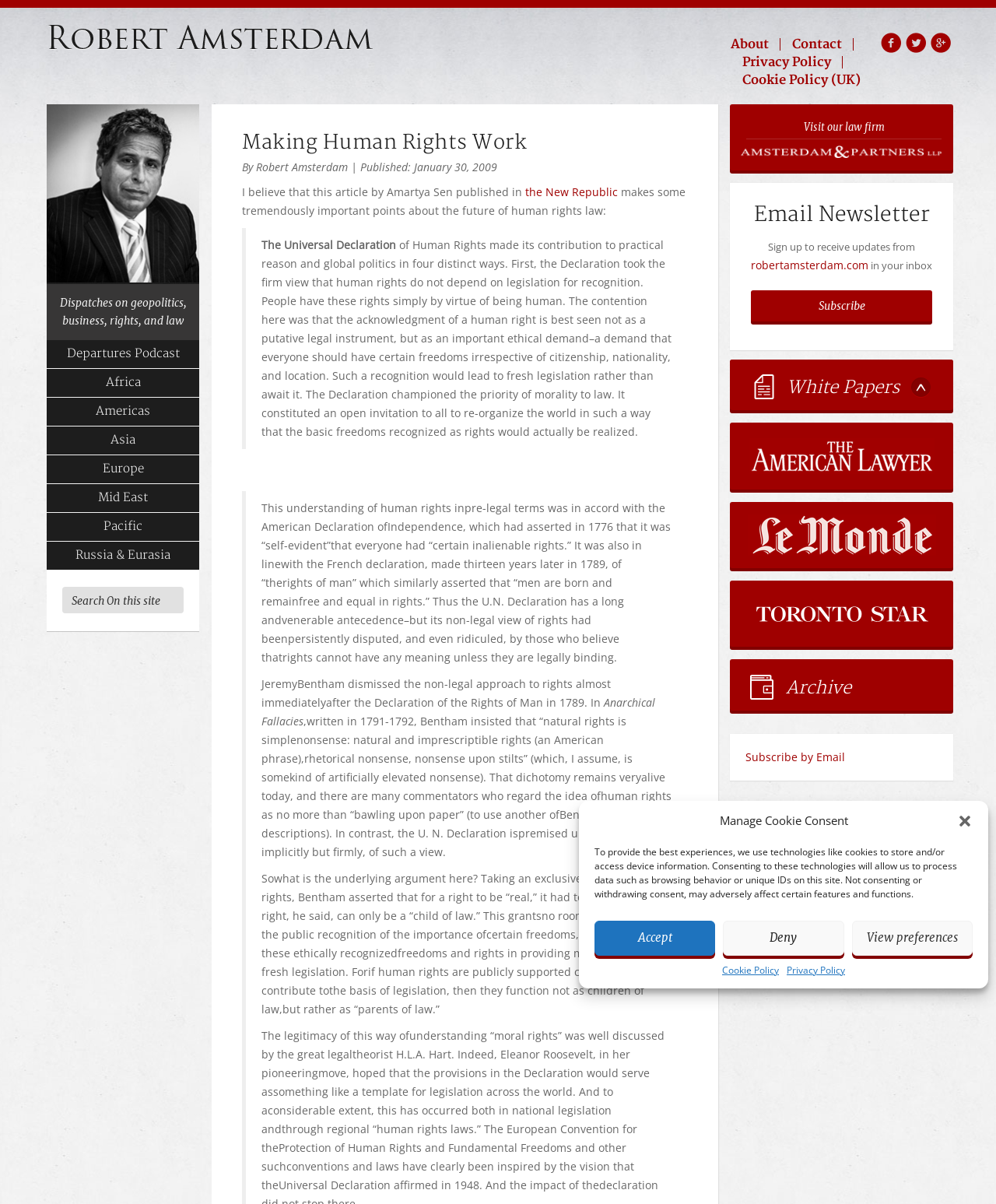Could you specify the bounding box coordinates for the clickable section to complete the following instruction: "Listen to the Departures Podcast"?

[0.047, 0.282, 0.2, 0.306]